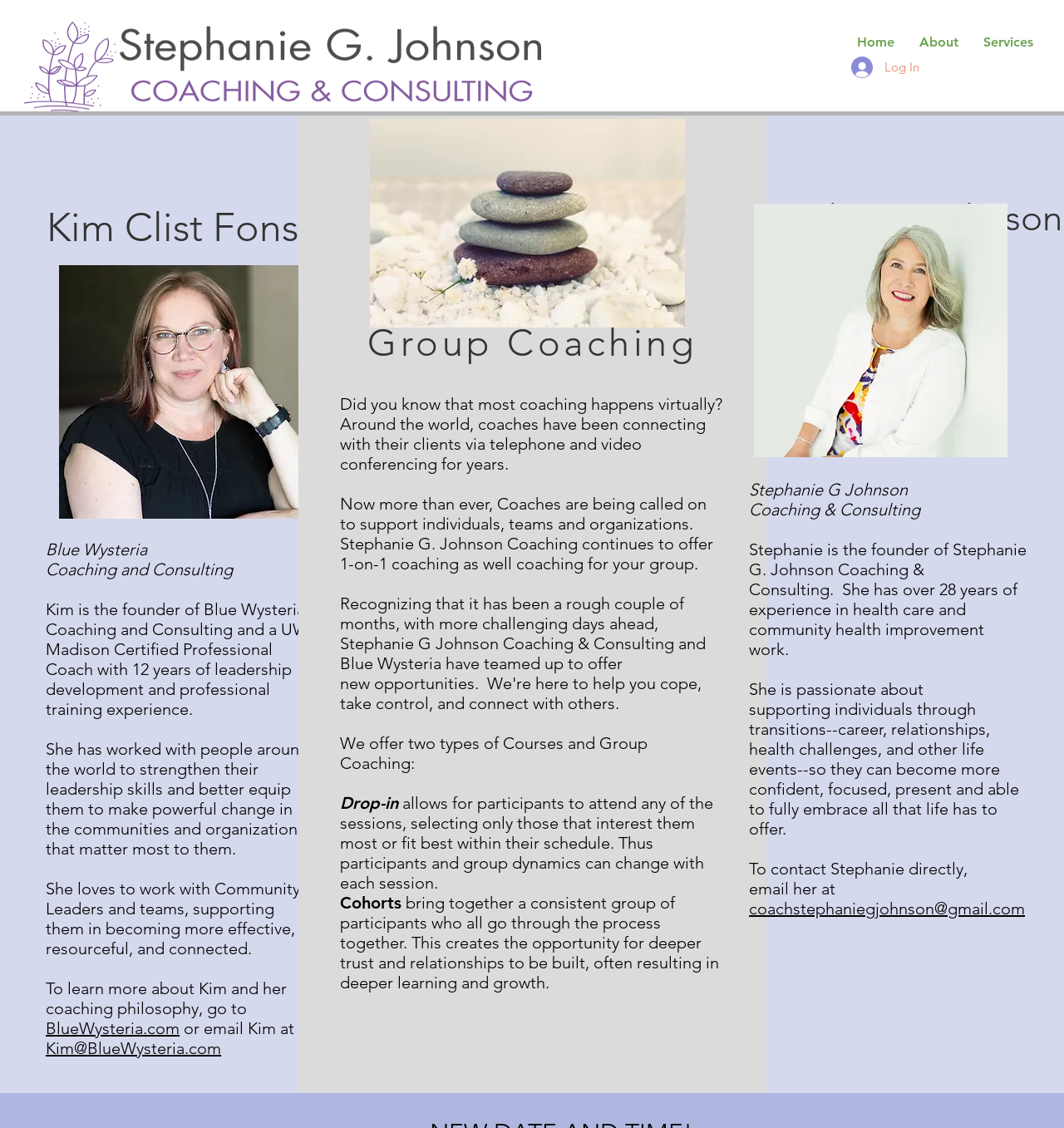Given the following UI element description: "Log In", find the bounding box coordinates in the webpage screenshot.

[0.789, 0.045, 0.875, 0.073]